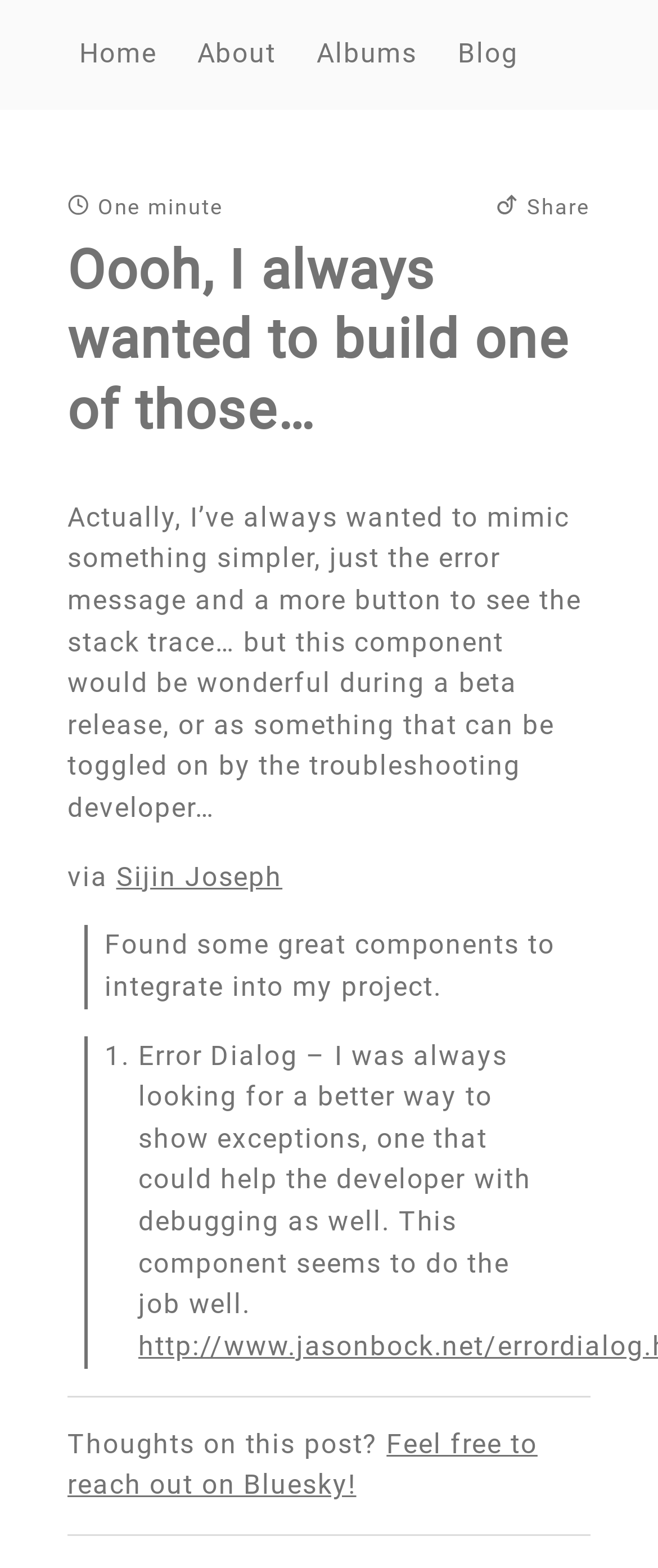Can you determine the bounding box coordinates of the area that needs to be clicked to fulfill the following instruction: "Read 'Factors to Consider Before Filing for Bankruptcy'"?

None